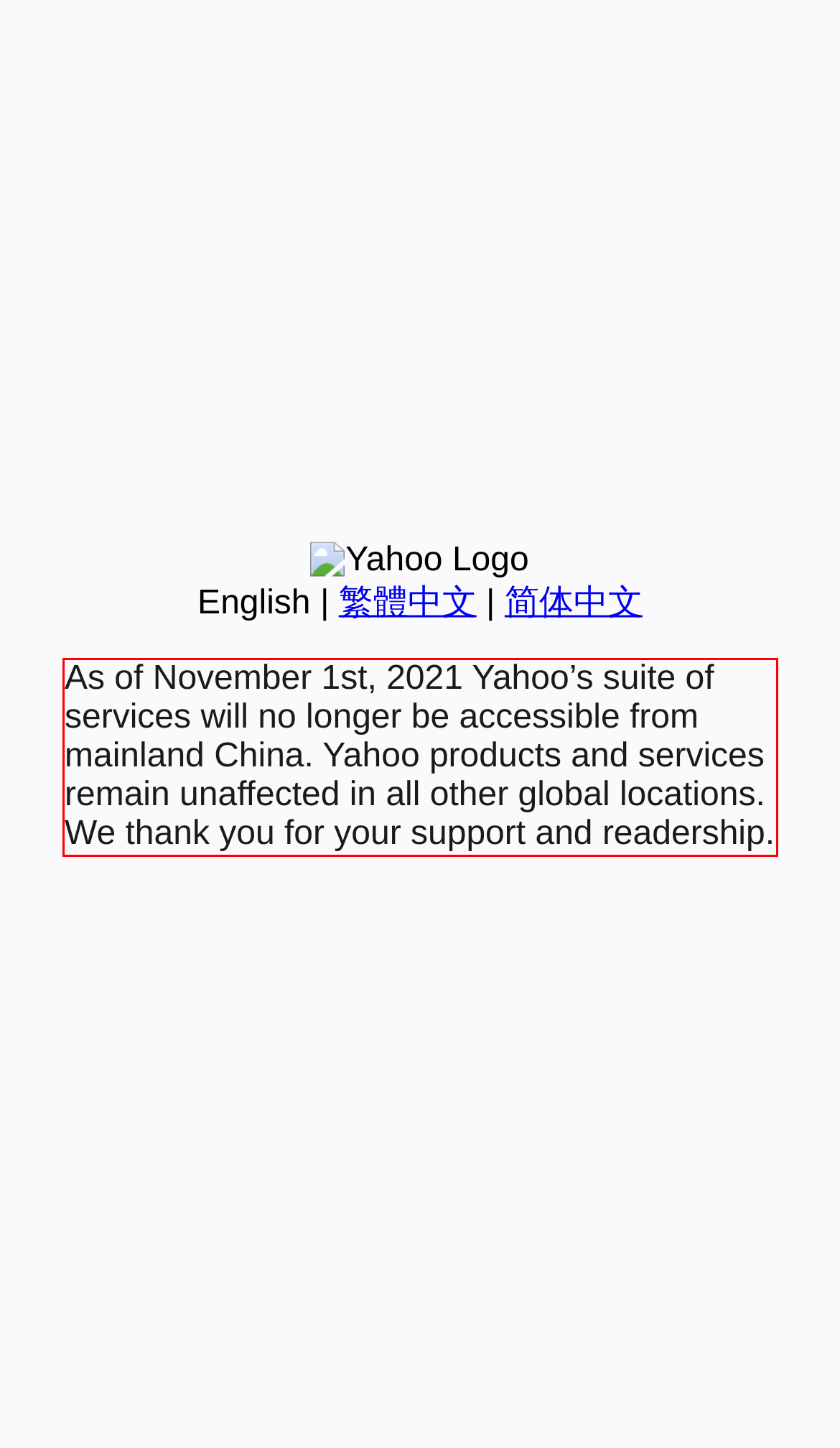The screenshot you have been given contains a UI element surrounded by a red rectangle. Use OCR to read and extract the text inside this red rectangle.

As of November 1st, 2021 Yahoo’s suite of services will no longer be accessible from mainland China. Yahoo products and services remain unaffected in all other global locations. We thank you for your support and readership.